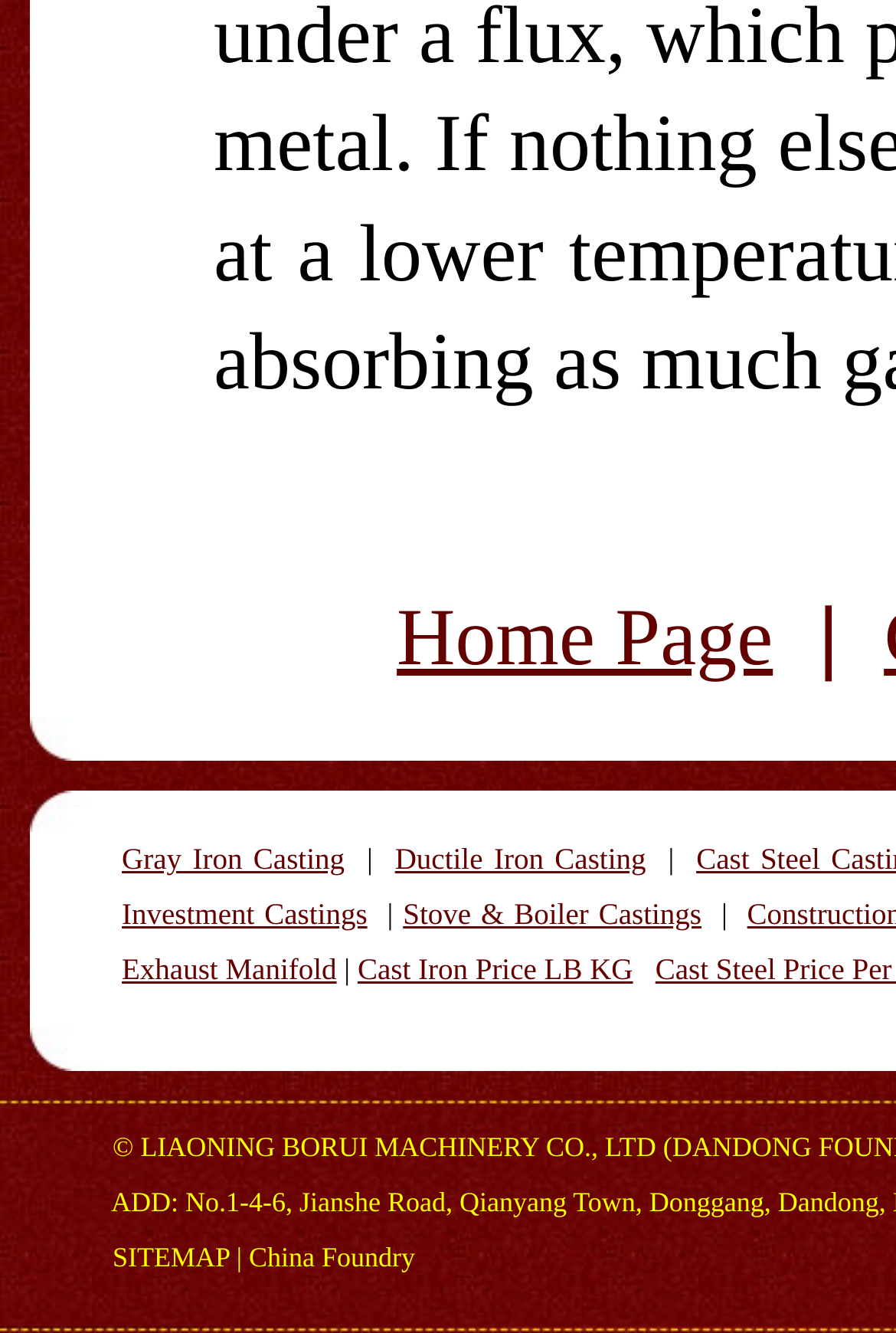Identify the bounding box for the UI element specified in this description: "Cast Iron Price LB KG". The coordinates must be four float numbers between 0 and 1, formatted as [left, top, right, bottom].

[0.399, 0.714, 0.706, 0.74]